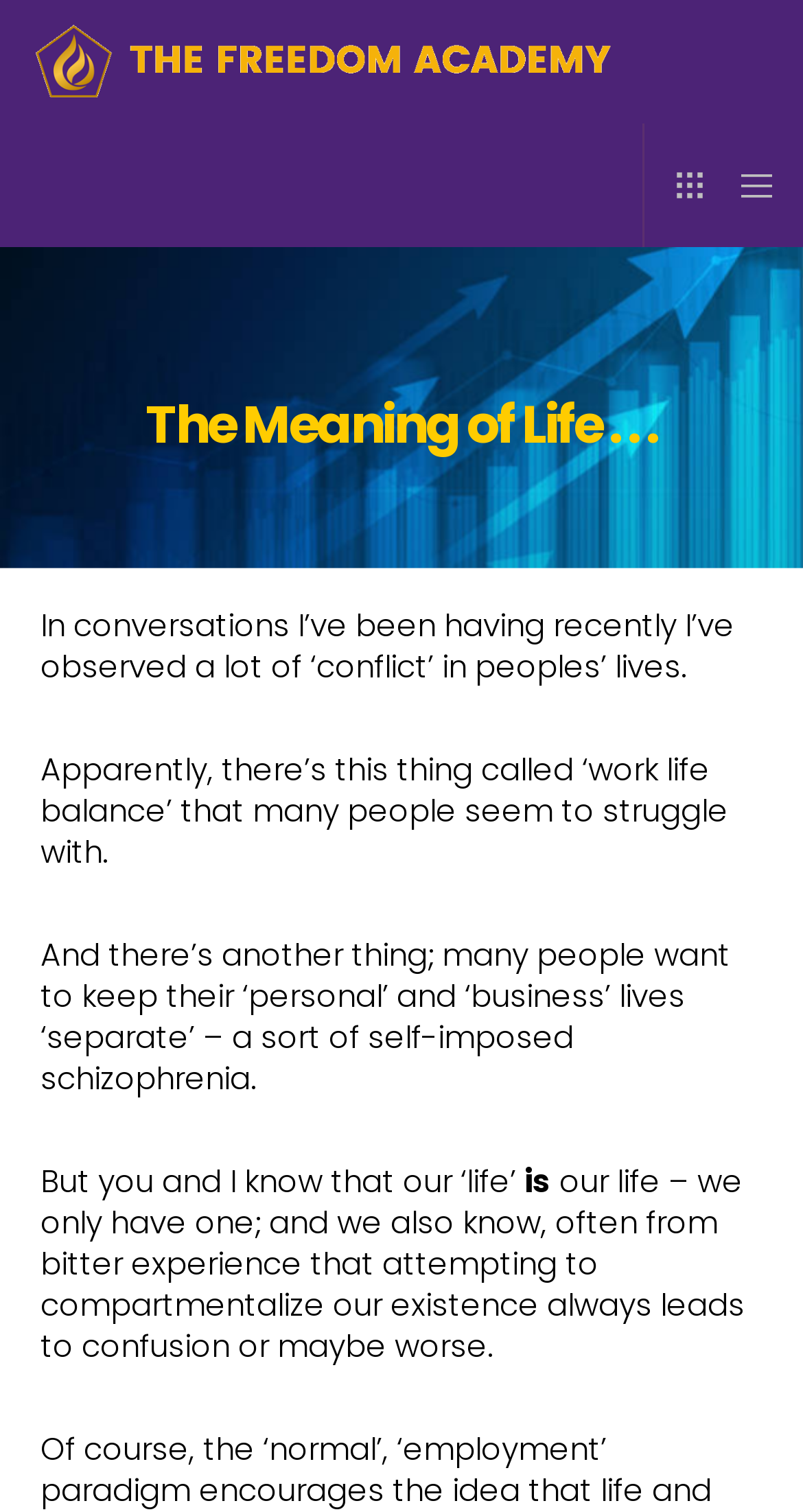Calculate the bounding box coordinates for the UI element based on the following description: "Created with Snap". Ensure the coordinates are four float numbers between 0 and 1, i.e., [left, top, right, bottom].

[0.801, 0.082, 0.885, 0.163]